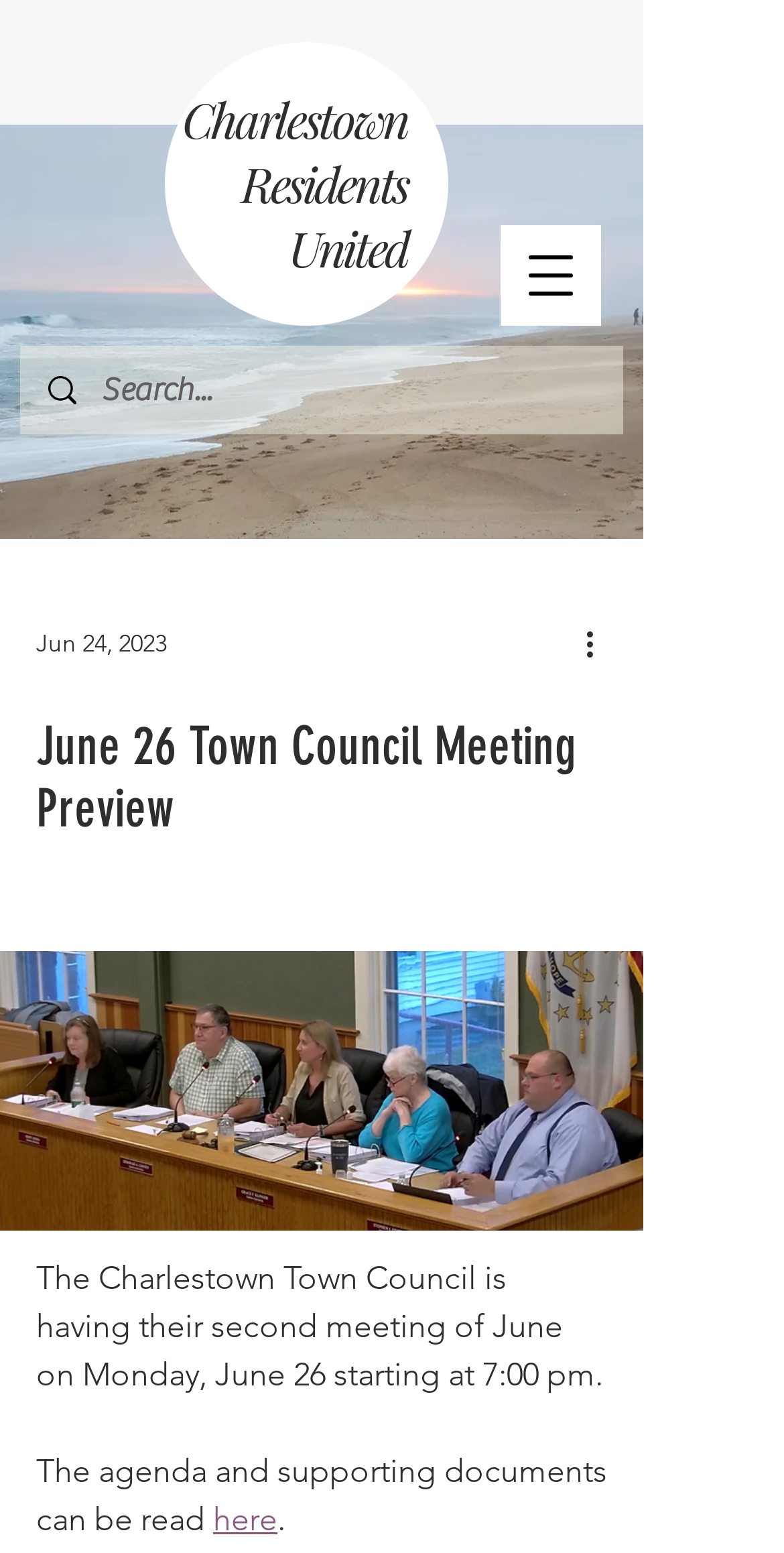From the webpage screenshot, predict the bounding box of the UI element that matches this description: "title="Read article"".

None